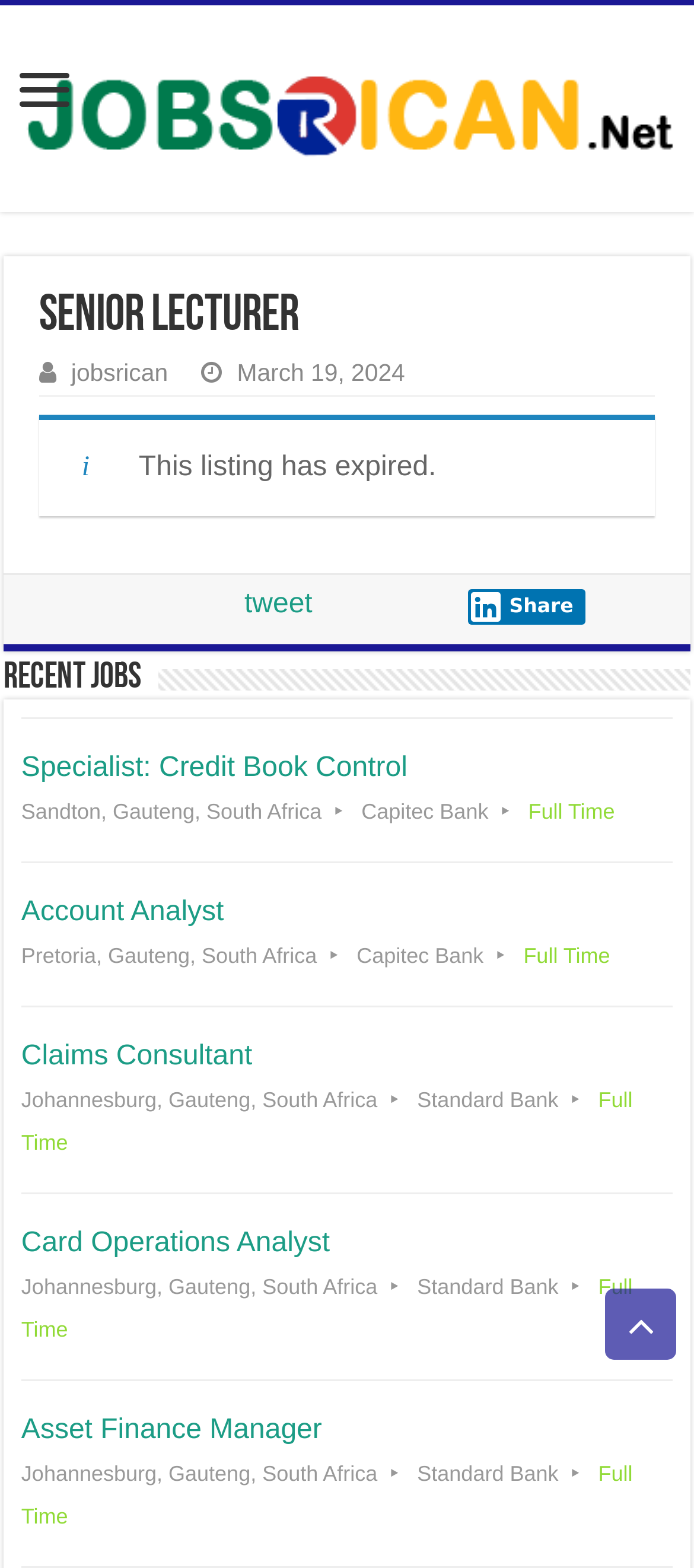Find the bounding box coordinates of the element I should click to carry out the following instruction: "Share the job listing".

[0.674, 0.376, 0.844, 0.398]